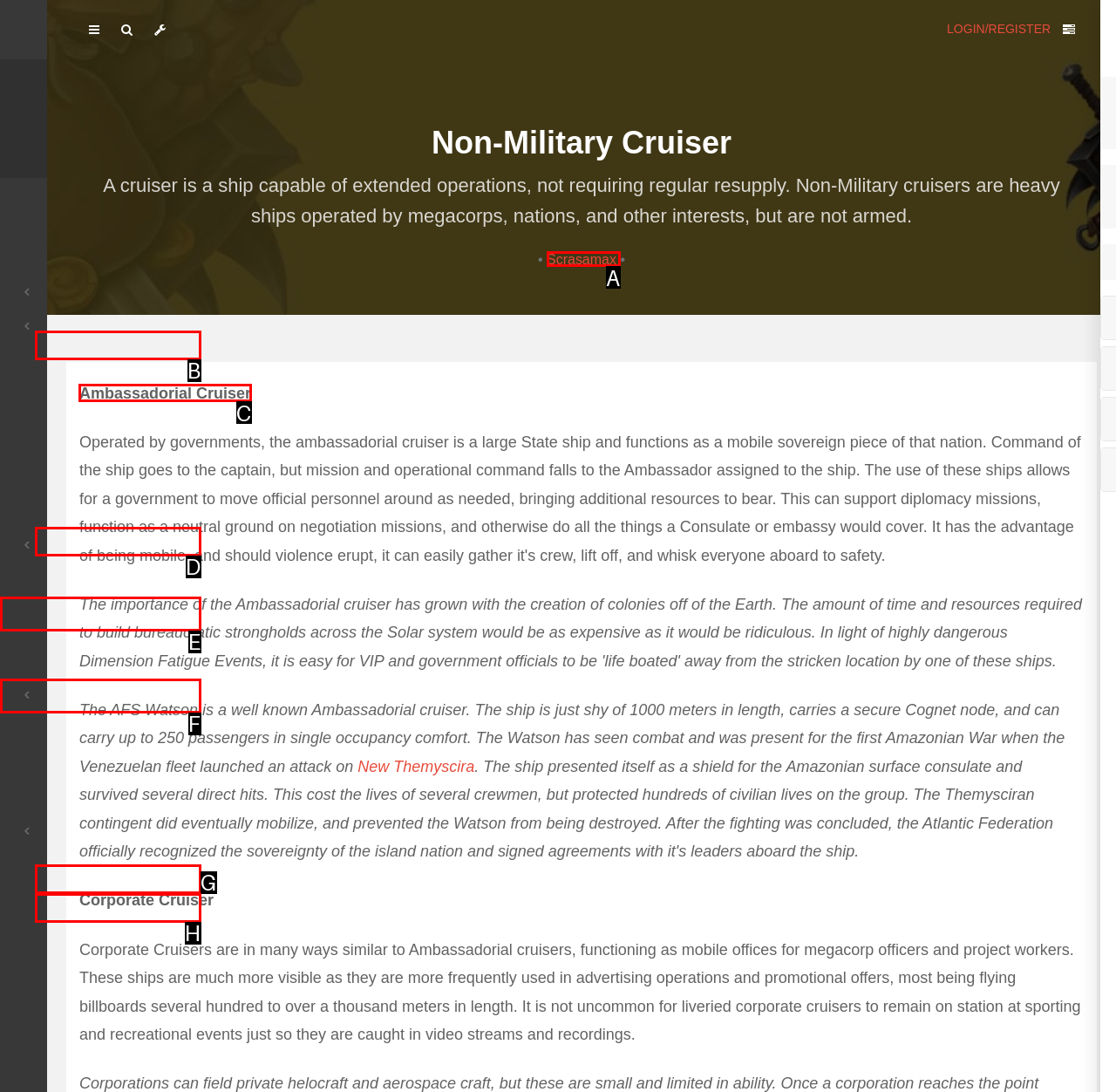Select the HTML element to finish the task: Read the 'Ambassadorial Cruiser' description Reply with the letter of the correct option.

C